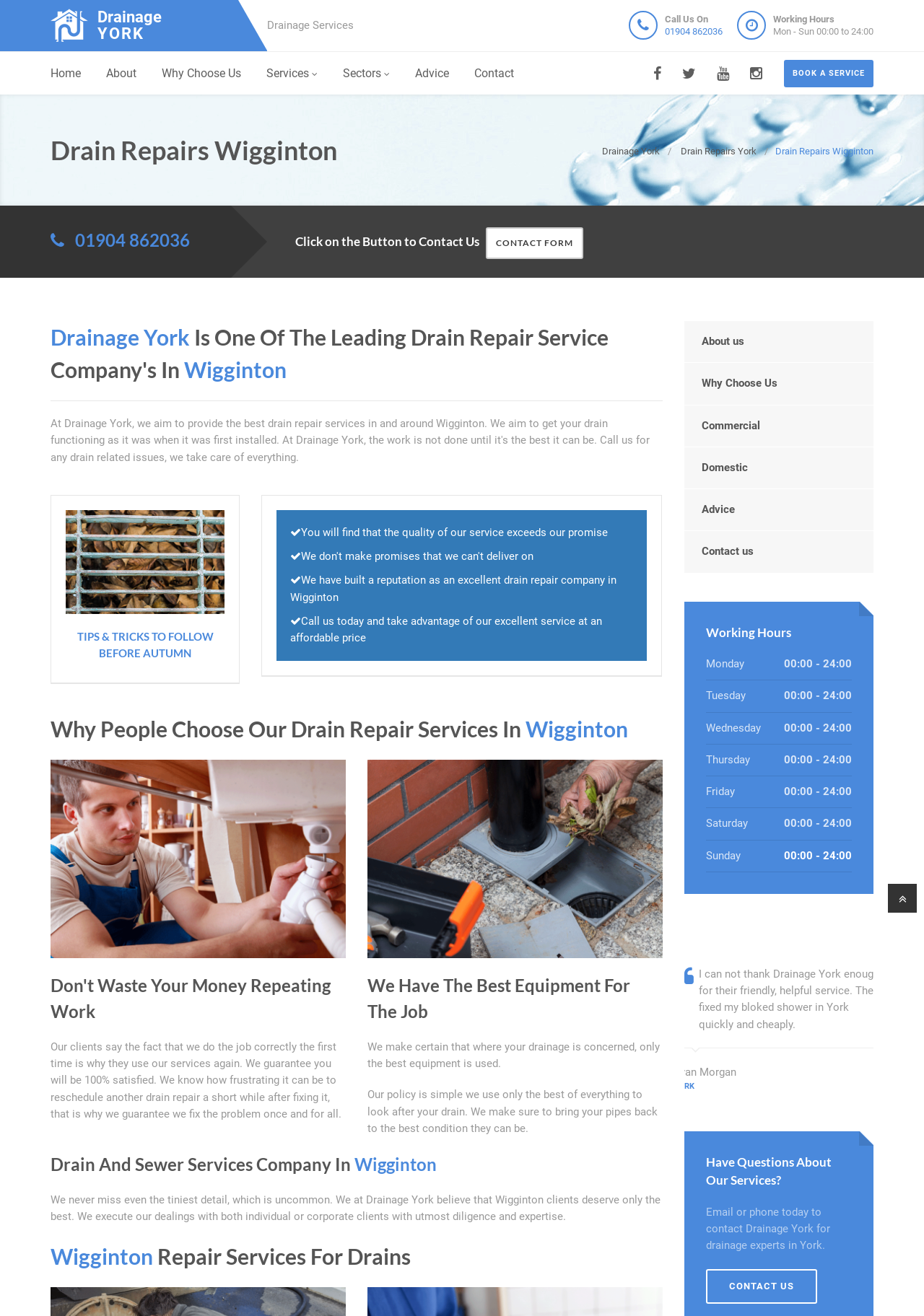What is the name of the company providing drain repair services?
Provide an in-depth and detailed explanation in response to the question.

The company name can be found in the logo image at the top left corner of the webpage, and is also mentioned in various heading elements throughout the webpage.